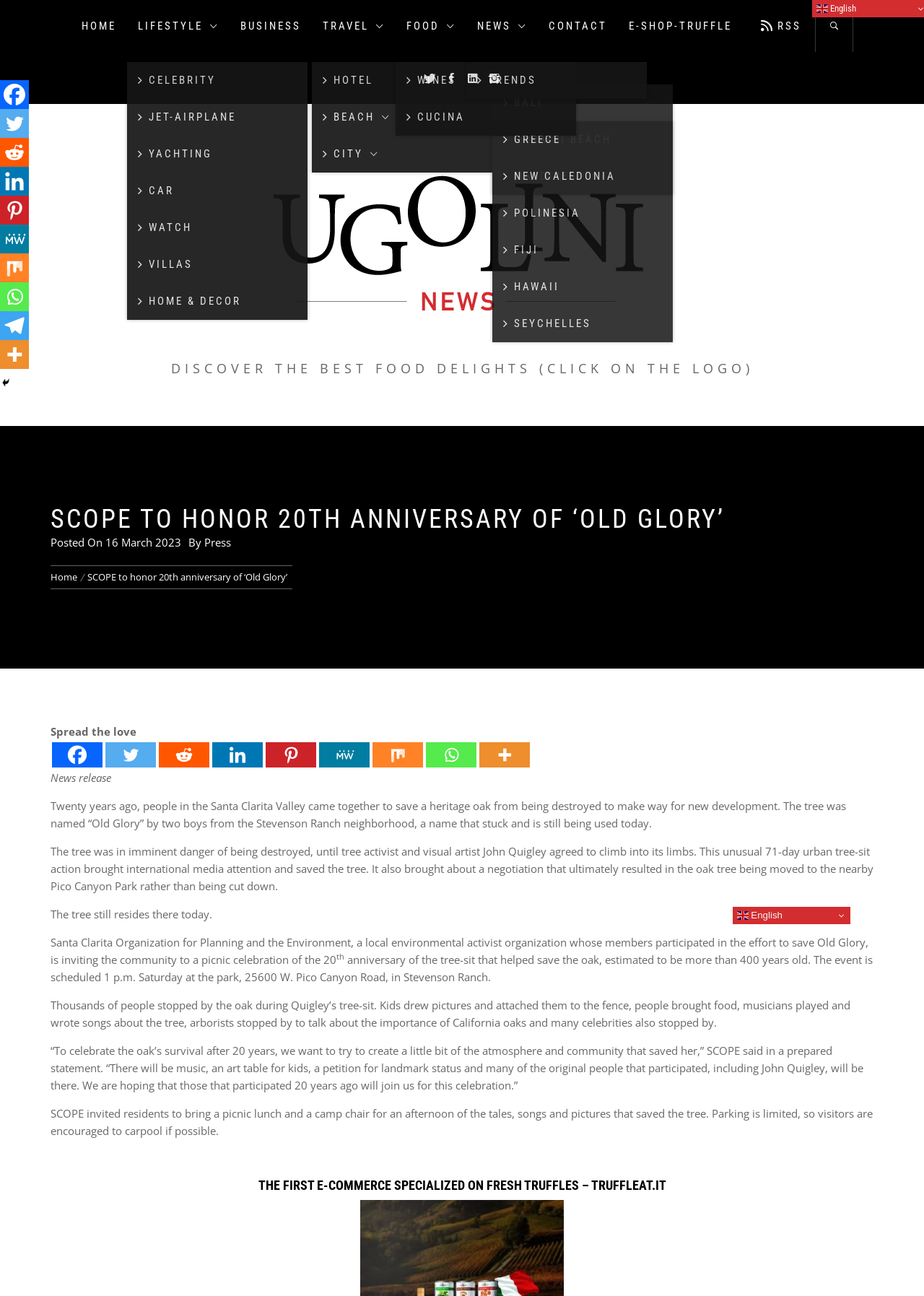Please identify the bounding box coordinates of the element on the webpage that should be clicked to follow this instruction: "Read the news release". The bounding box coordinates should be given as four float numbers between 0 and 1, formatted as [left, top, right, bottom].

[0.055, 0.594, 0.123, 0.605]